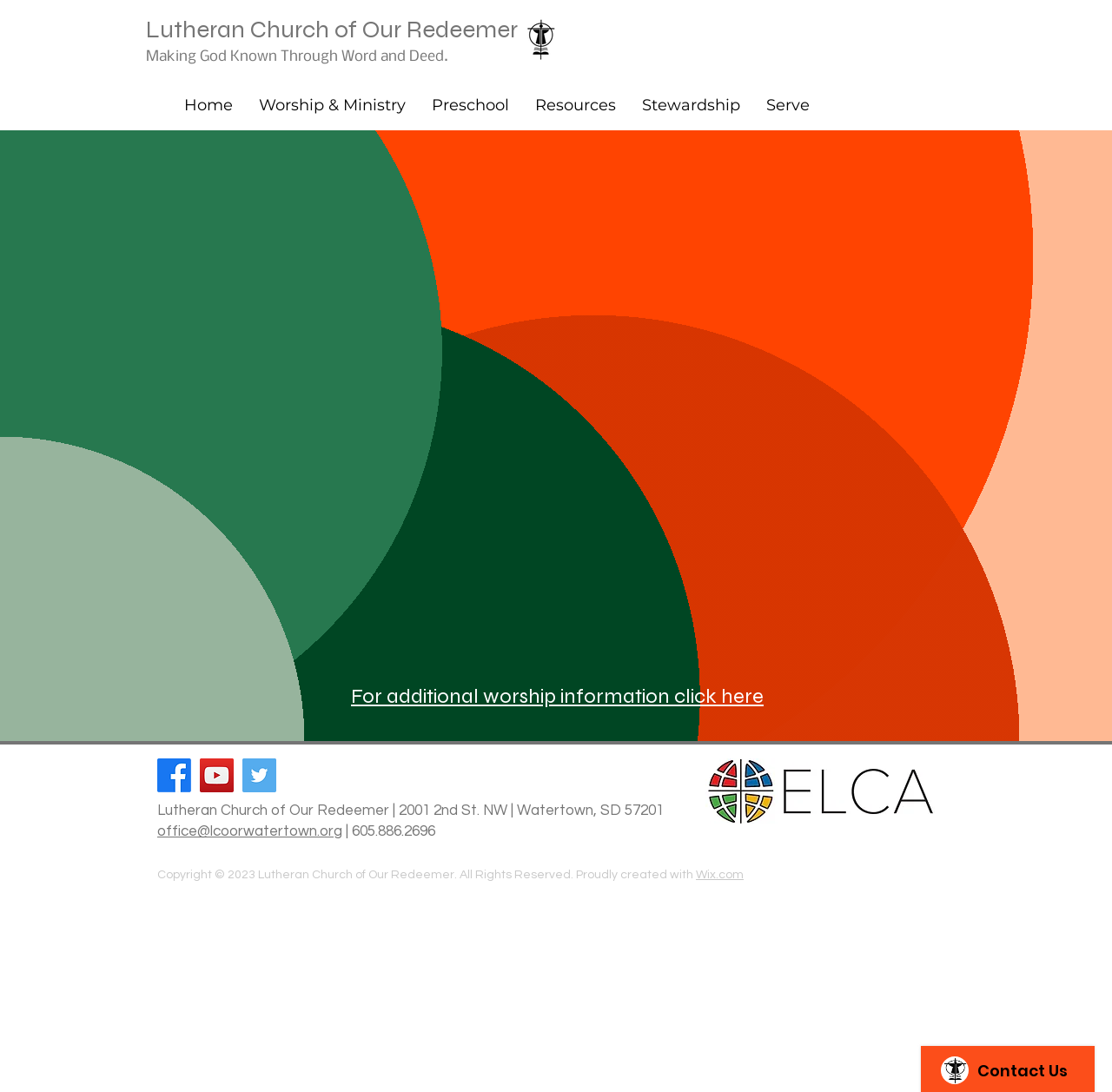Please determine the bounding box coordinates for the element that should be clicked to follow these instructions: "Learn more about Worship Services".

[0.316, 0.626, 0.687, 0.649]